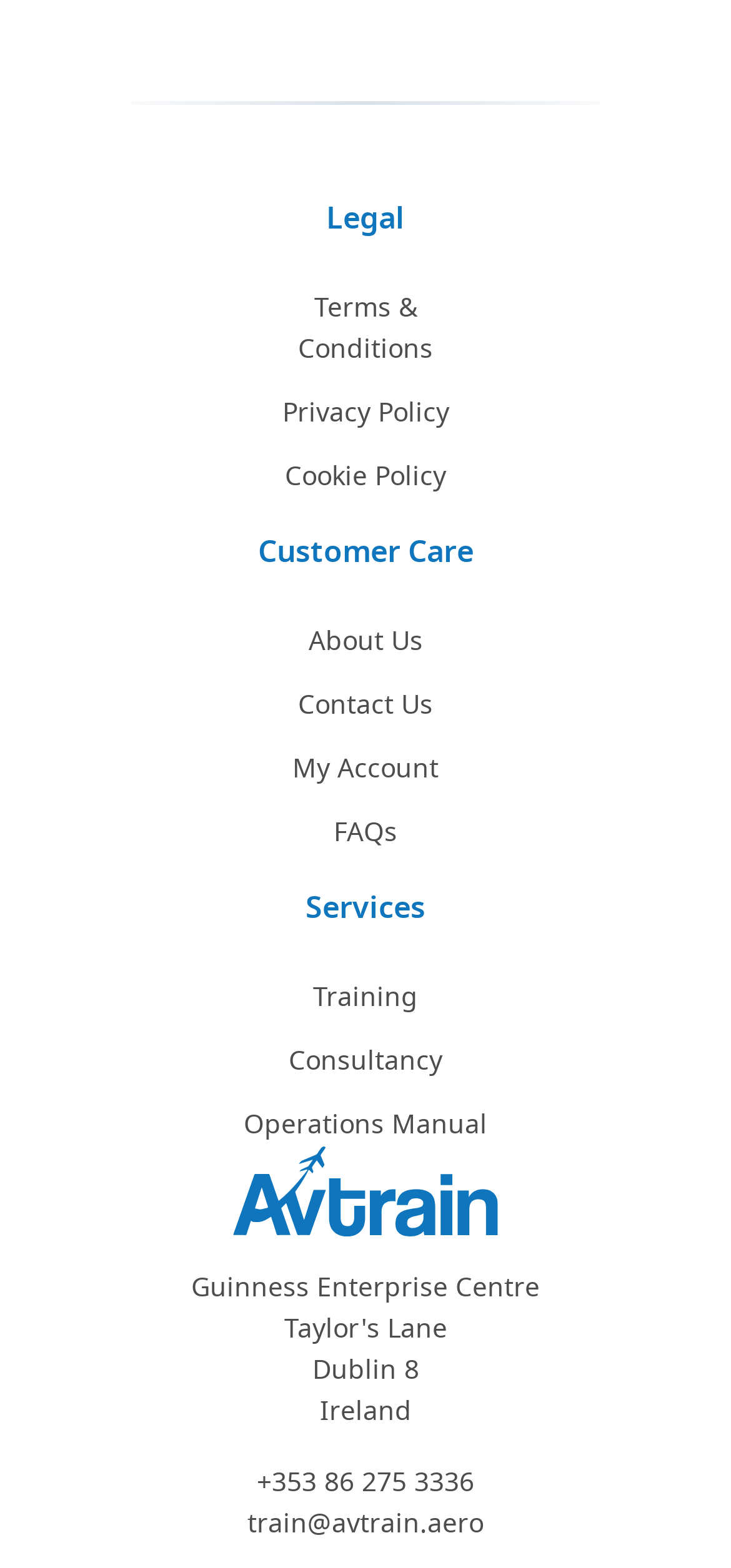Highlight the bounding box of the UI element that corresponds to this description: "About Us".

[0.262, 0.397, 0.738, 0.423]